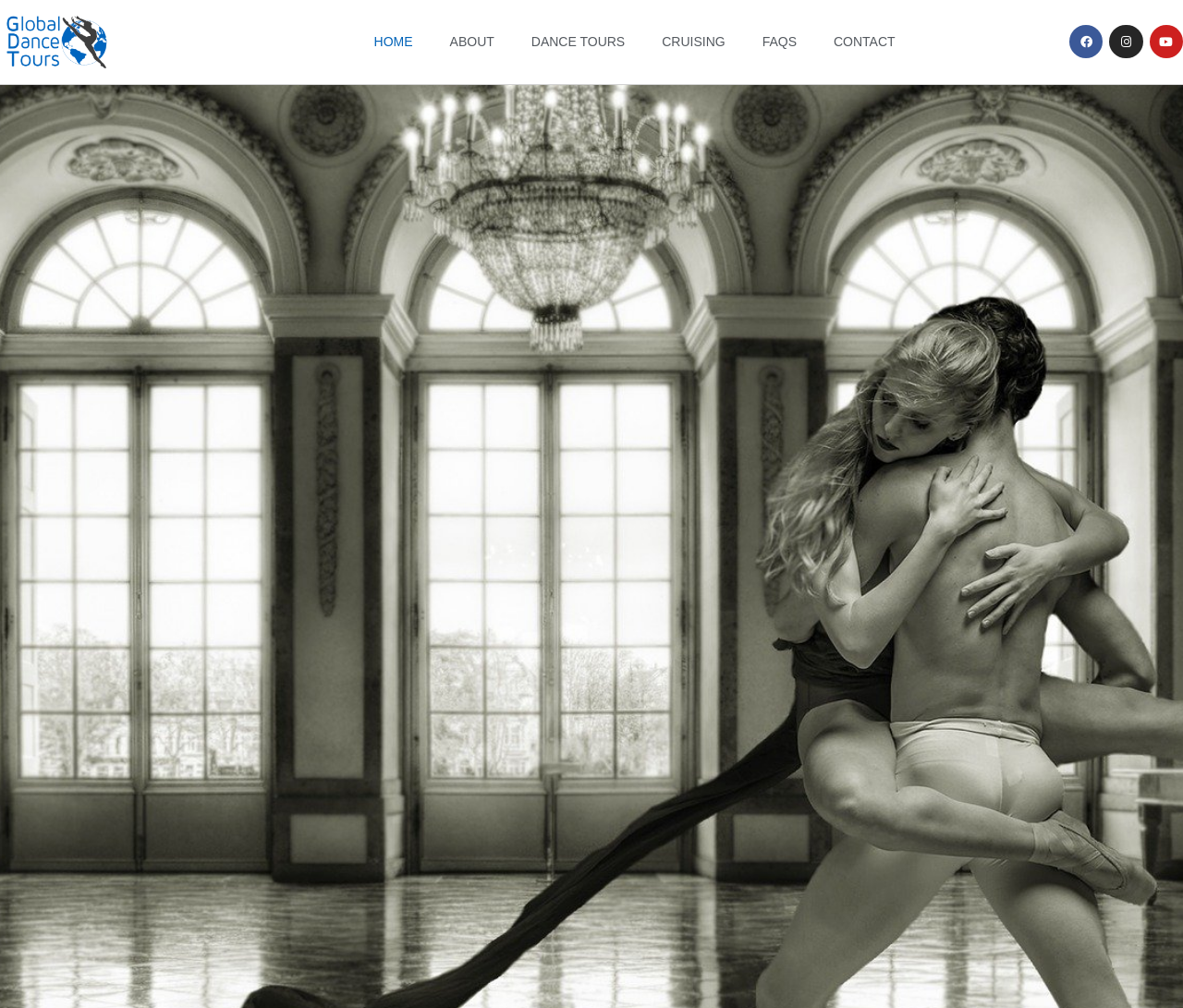Find the bounding box coordinates of the clickable area that will achieve the following instruction: "check faqs".

[0.629, 0.025, 0.689, 0.058]